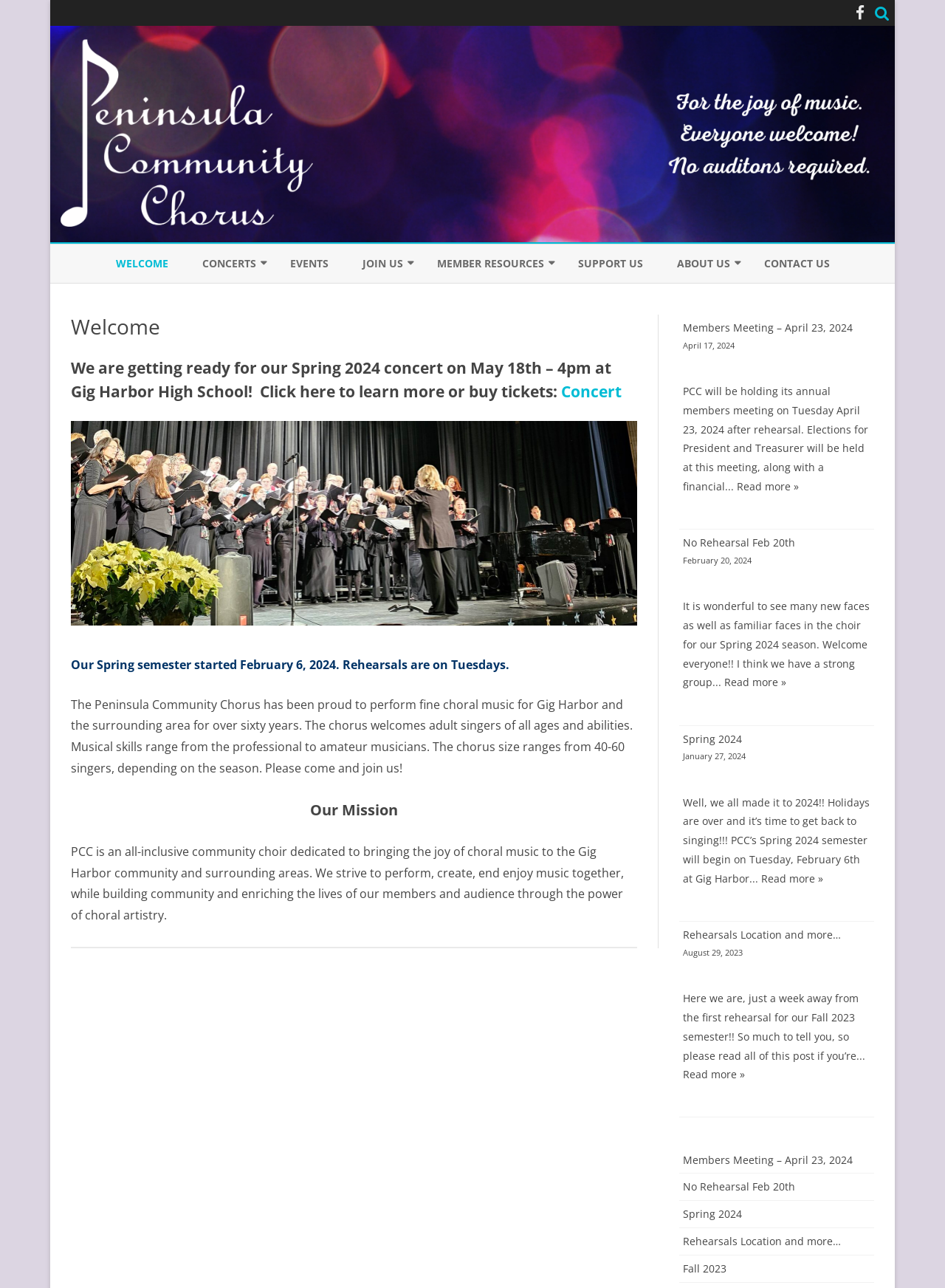Generate an in-depth caption that captures all aspects of the webpage.

The webpage is about the Peninsula Community Chorus, a community choir that performs fine choral music in Gig Harbor and surrounding areas. At the top of the page, there is a navigation menu with links to various sections, including "WELCOME", "CONCERTS", "EVENTS", "JOIN US", "MEMBER RESOURCES", "SUPPORT US", "ABOUT US", and "CONTACT US".

Below the navigation menu, there is a main content area that displays a series of articles and news updates. The first article welcomes visitors and announces the upcoming Spring 2024 concert on May 18th, with a link to learn more or buy tickets. There is also a figure or image below the announcement.

The next section displays a brief introduction to the Peninsula Community Chorus, describing its mission and history. This is followed by a series of news updates, each with a title, date, and brief summary. The updates include information about the chorus's Spring 2024 semester, rehearsals, and upcoming events, such as a members meeting and elections.

There are also links to read more about each news update, as well as links to other relevant pages, such as the rehearsal schedule and membership agreement. The page has a clean and organized layout, with clear headings and concise text, making it easy to navigate and find information.